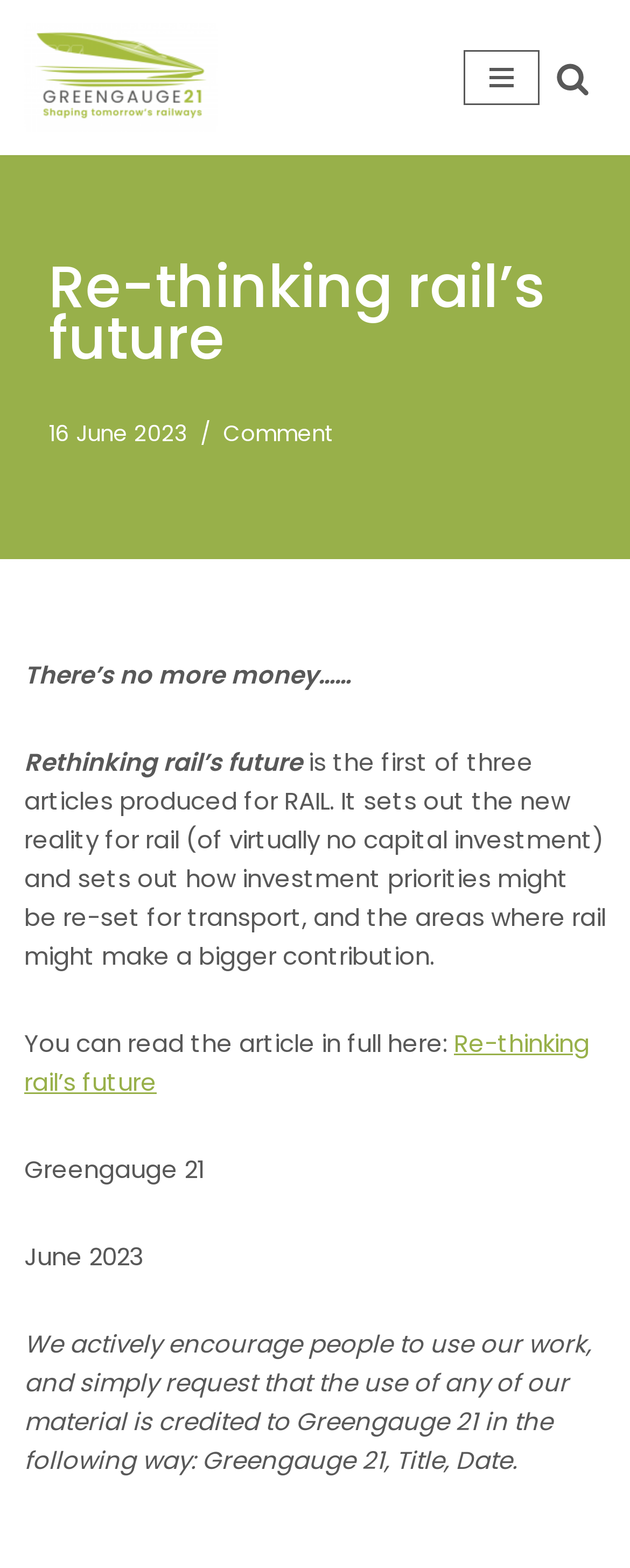Provide the bounding box coordinates for the UI element described in this sentence: "Skip to content". The coordinates should be four float values between 0 and 1, i.e., [left, top, right, bottom].

[0.0, 0.033, 0.077, 0.054]